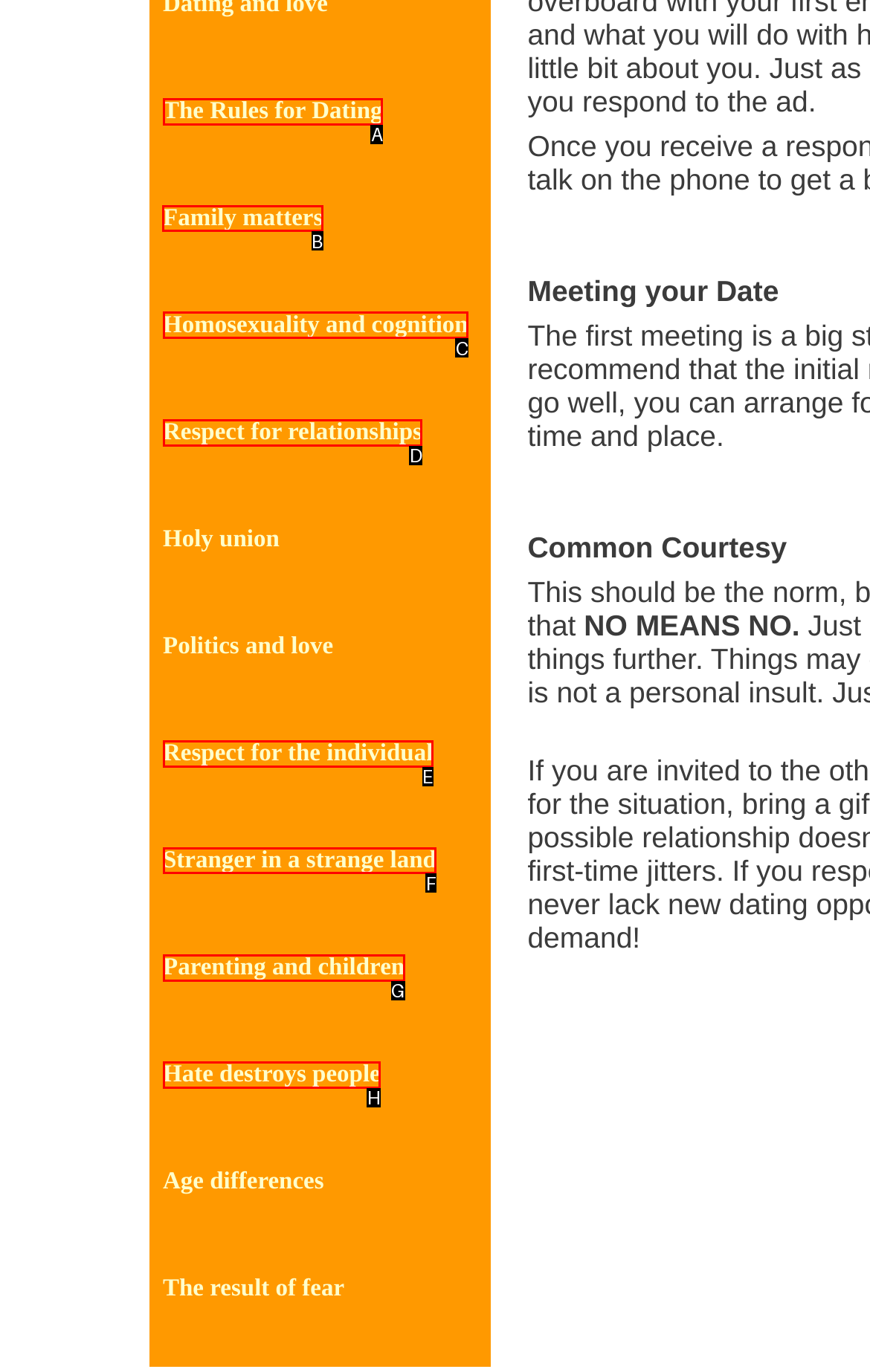Determine which letter corresponds to the UI element to click for this task: View Family matters
Respond with the letter from the available options.

B